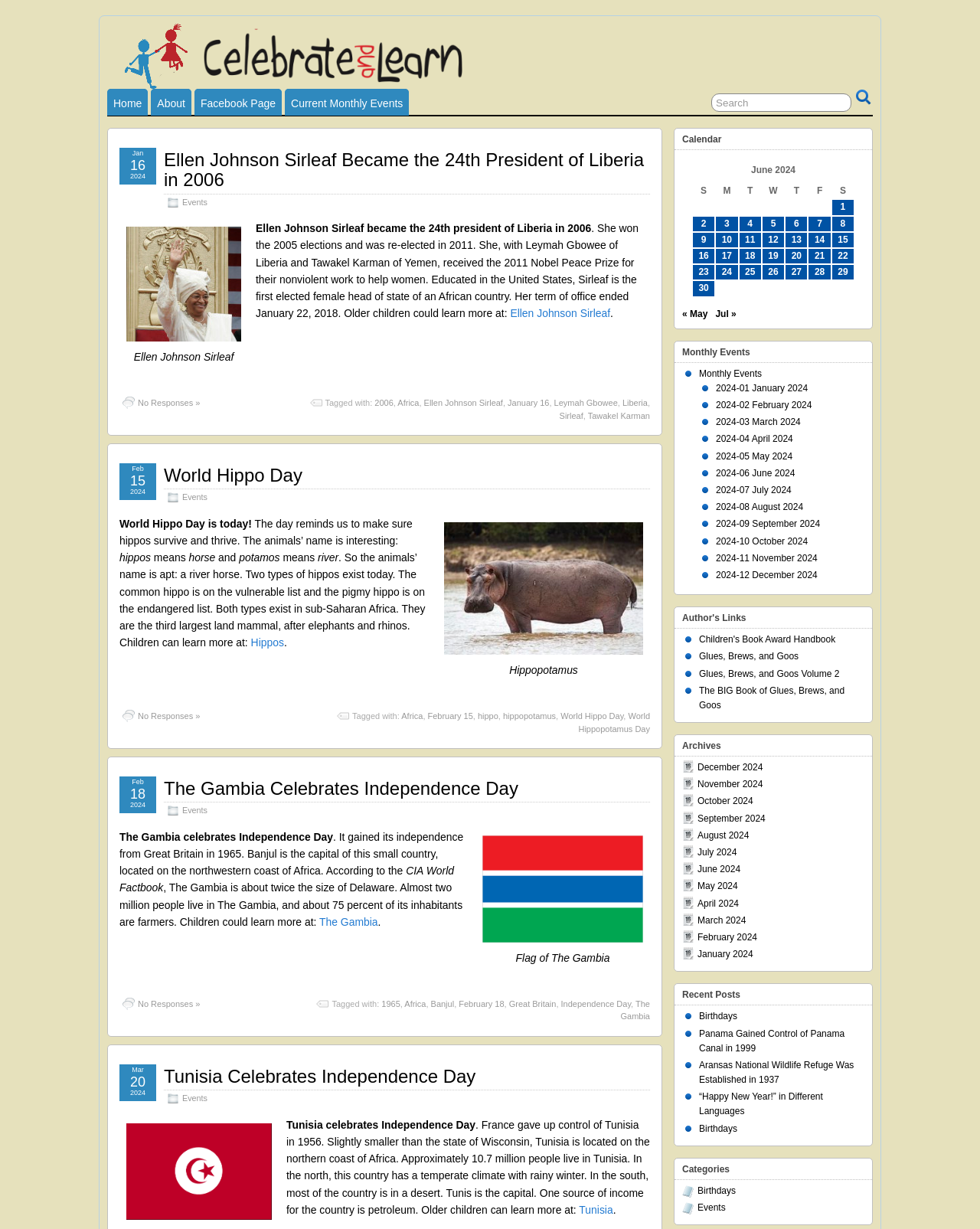Please specify the bounding box coordinates of the clickable region necessary for completing the following instruction: "Learn about Ellen Johnson Sirleaf". The coordinates must consist of four float numbers between 0 and 1, i.e., [left, top, right, bottom].

[0.167, 0.121, 0.657, 0.155]